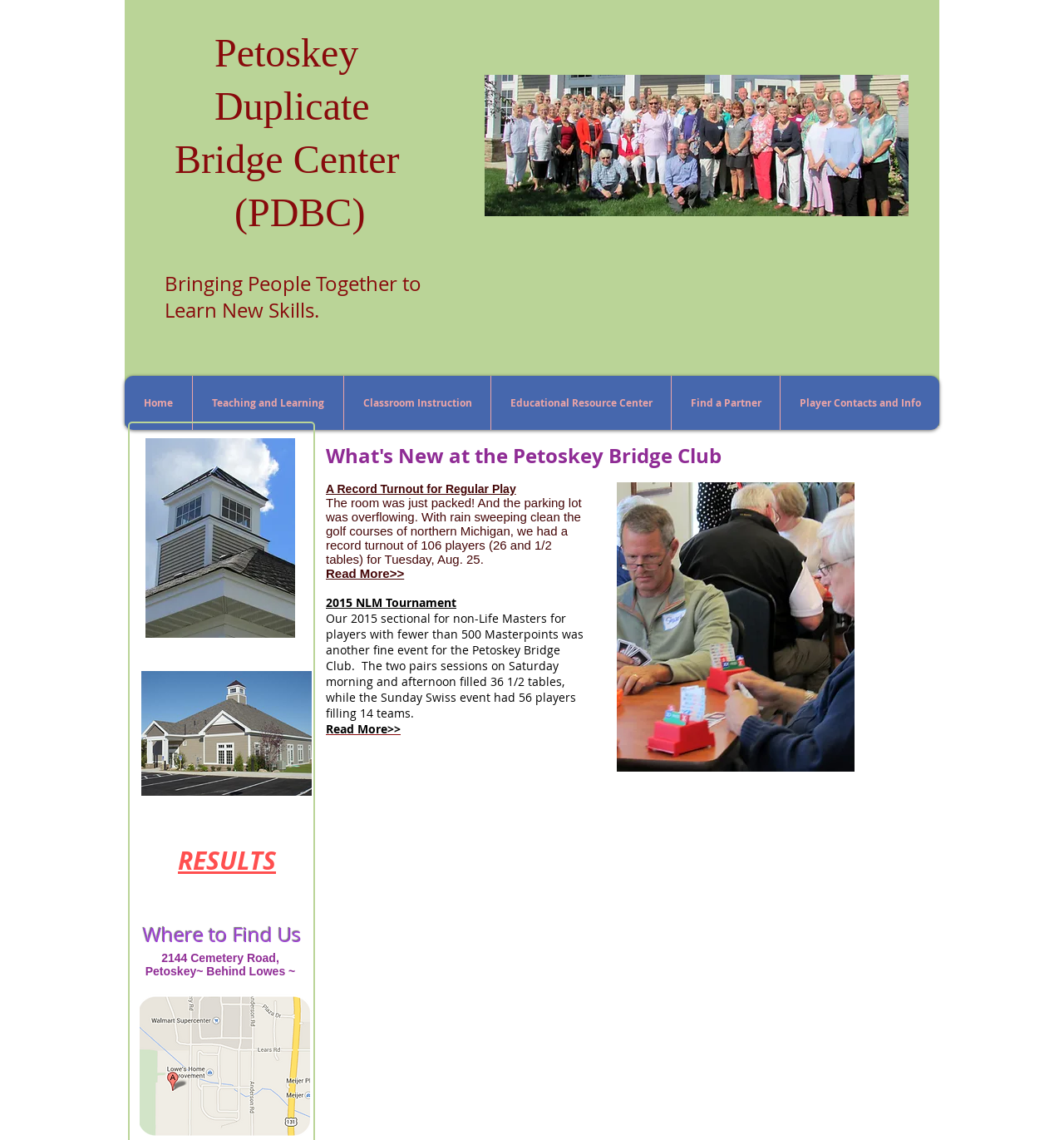Answer the question below with a single word or a brief phrase: 
What is the name of the bridge center?

Petoskey Duplicate Bridge Center